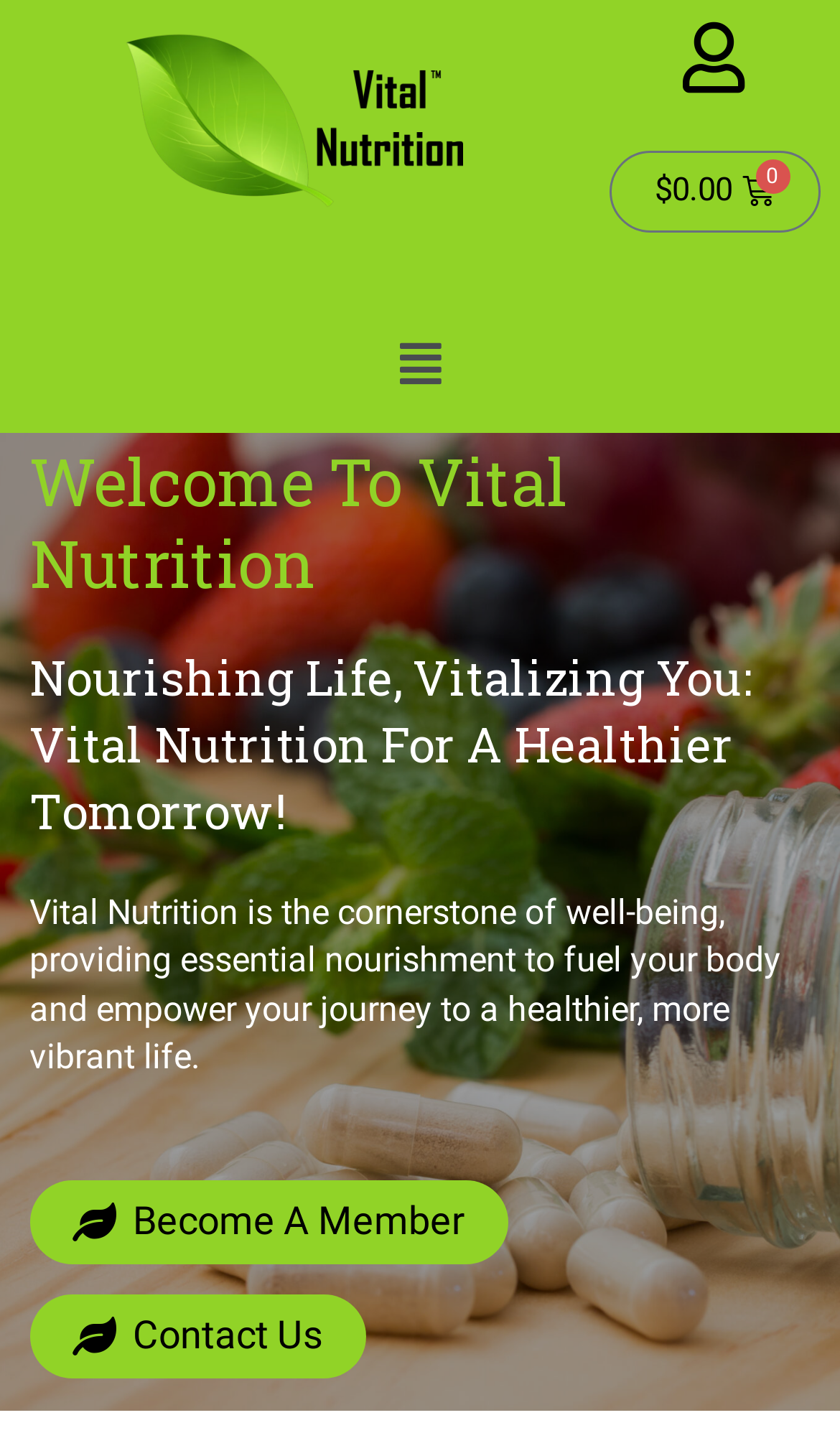What is the purpose of Vital Nutrition?
Please craft a detailed and exhaustive response to the question.

I found the static text element with the text 'Vital Nutrition is the cornerstone of well-being, providing essential nourishment to fuel your body and empower your journey to a healthier, more vibrant life.' This text suggests that the purpose of Vital Nutrition is to provide essential nourishment.